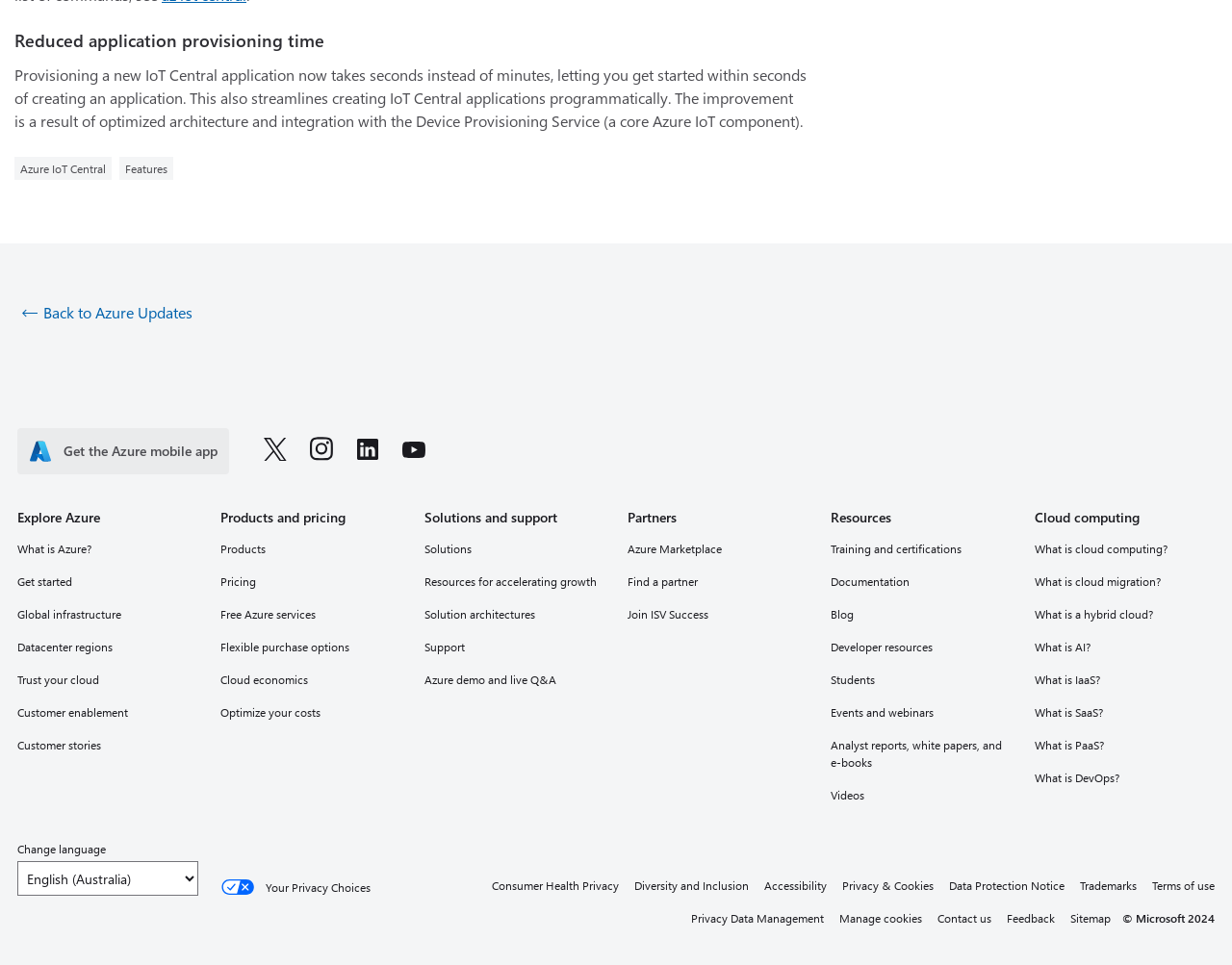Pinpoint the bounding box coordinates of the area that must be clicked to complete this instruction: "Explore Azure products".

[0.179, 0.557, 0.326, 0.579]